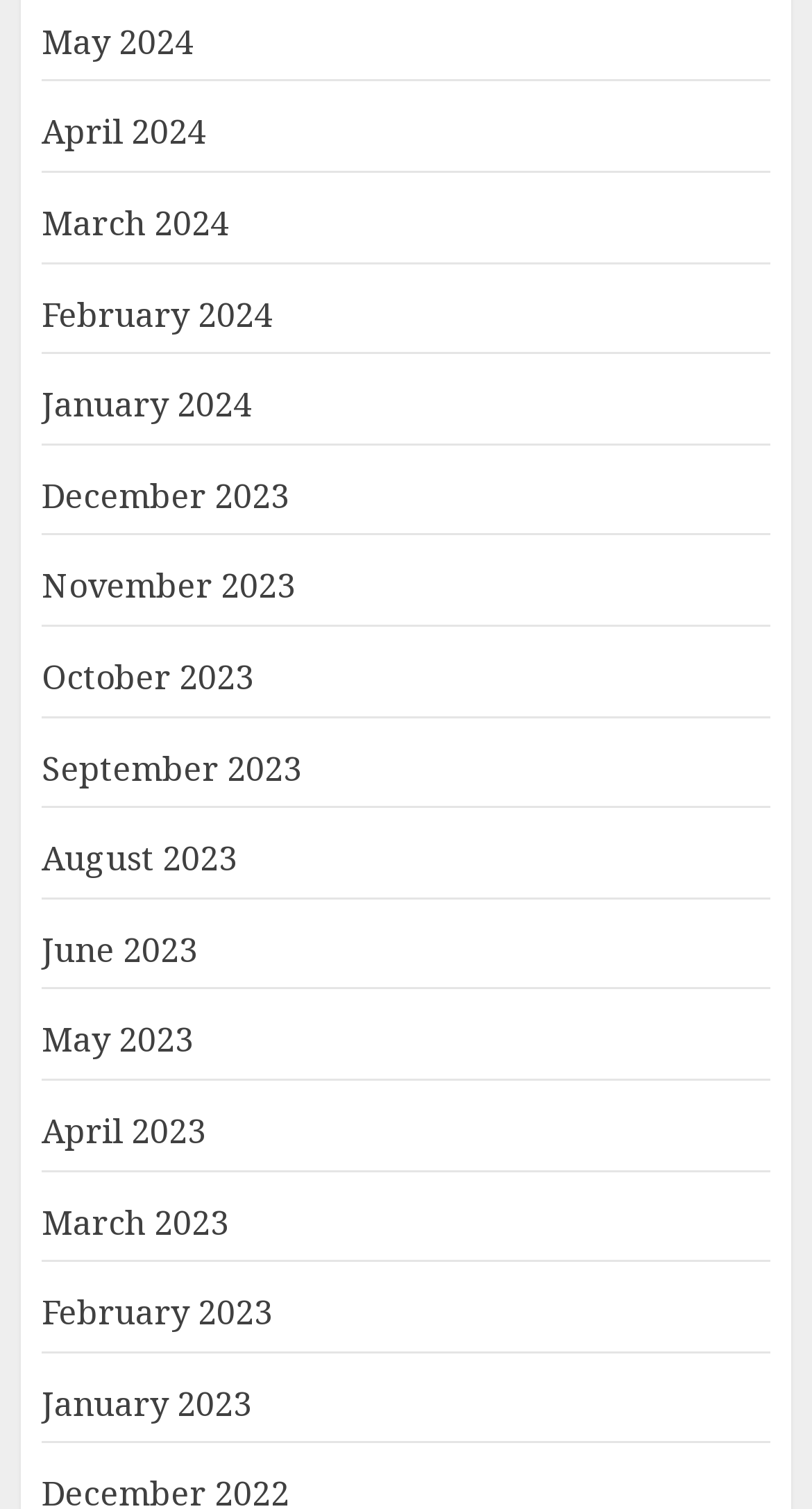How many links are above the 'June 2023' link?
Using the visual information from the image, give a one-word or short-phrase answer.

7